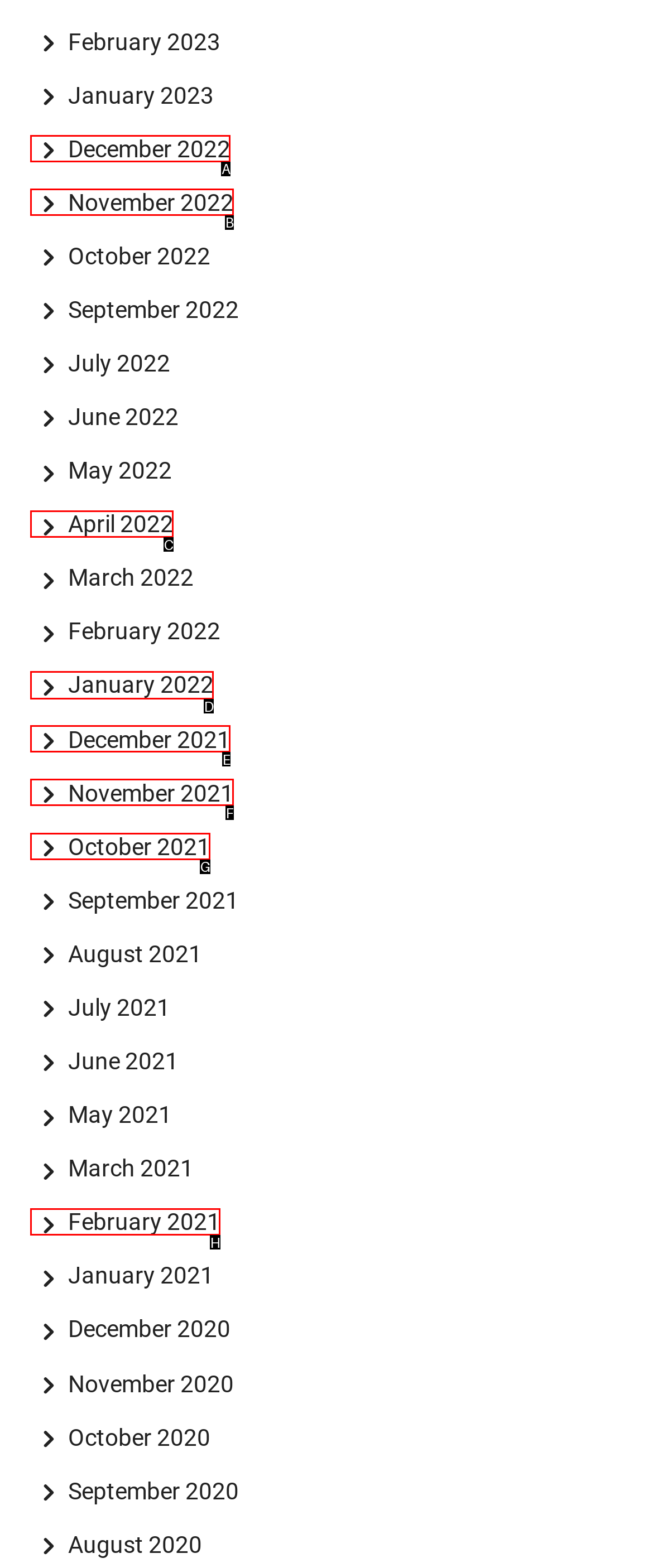From the available options, which lettered element should I click to complete this task: View January 2022?

D